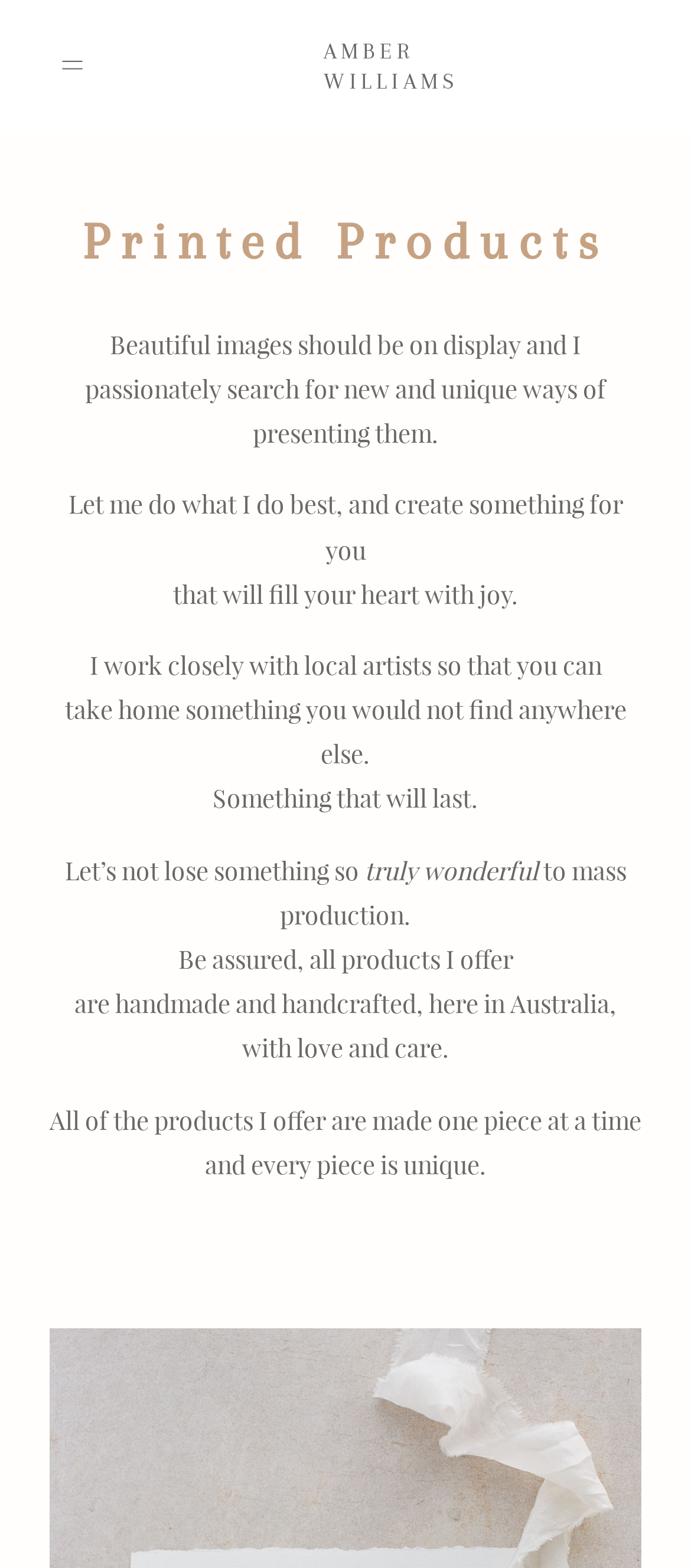Show the bounding box coordinates for the HTML element as described: "PRODUCTS".

[0.136, 0.427, 0.552, 0.46]